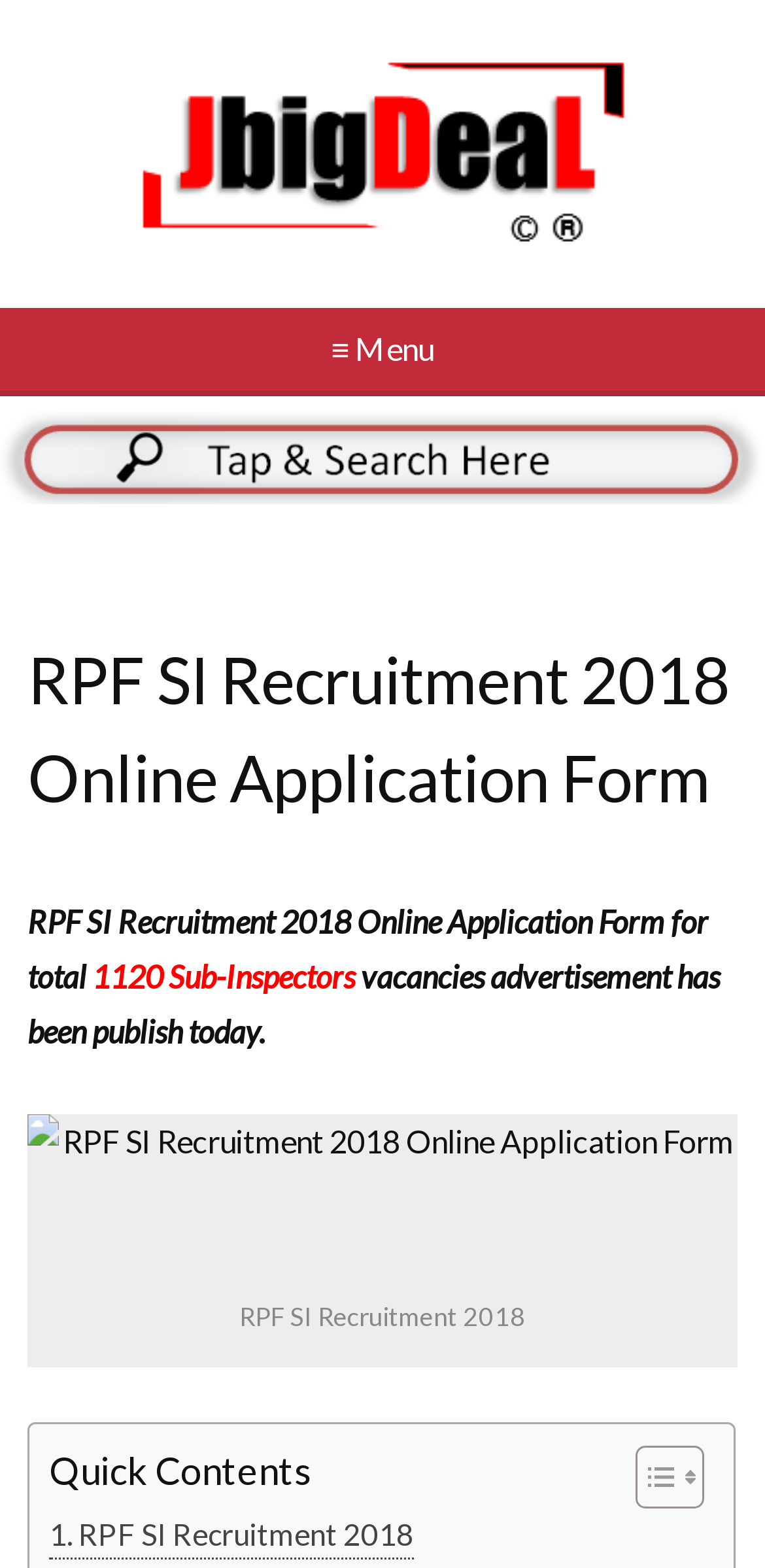Summarize the webpage with a detailed and informative caption.

The webpage is about RPF SI Recruitment 2018, specifically the online application form for 1120 Sub-Inspectors vacancies. At the top-left corner, there is an image with the text "JbigDeaL ® – Latest Updates ©". Next to it, there is a menu button labeled "≡ Menu". 

Below the menu button, there is a horizontal link spanning the entire width of the page. Underneath the link, the main content begins with a heading that reads "RPF SI Recruitment 2018 Online Application Form". 

Following the heading, there are three lines of text. The first line reads "RPF SI Recruitment 2018 Online Application Form for total 1120". The number "1120" is separated from the rest of the text and is positioned slightly to the right. The second line reads "Sub-Inspectors vacancies advertisement has been publish today." 

Below the text, there is an image related to RPF SI Recruitment 2018 Online Application Form. Underneath the image, there is a table with a heading "Quick Contents" and a toggle button labeled "Table of Content" on the right side. The toggle button has two small icons next to it. 

At the bottom of the page, there is a link that reads ". RPF SI Recruitment 2018".